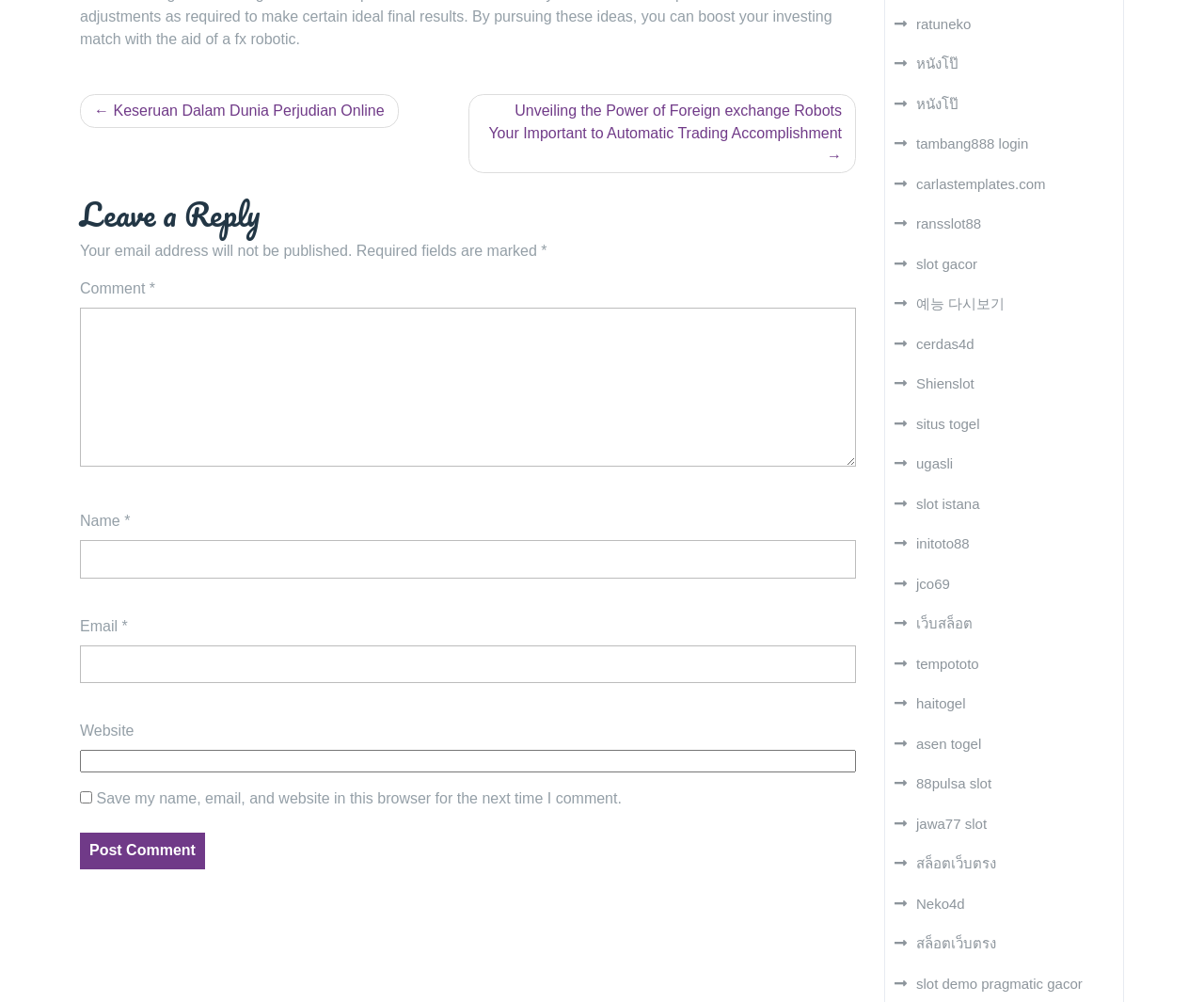Please specify the bounding box coordinates of the clickable region necessary for completing the following instruction: "Enter your name in the 'Name' field". The coordinates must consist of four float numbers between 0 and 1, i.e., [left, top, right, bottom].

[0.066, 0.539, 0.711, 0.577]